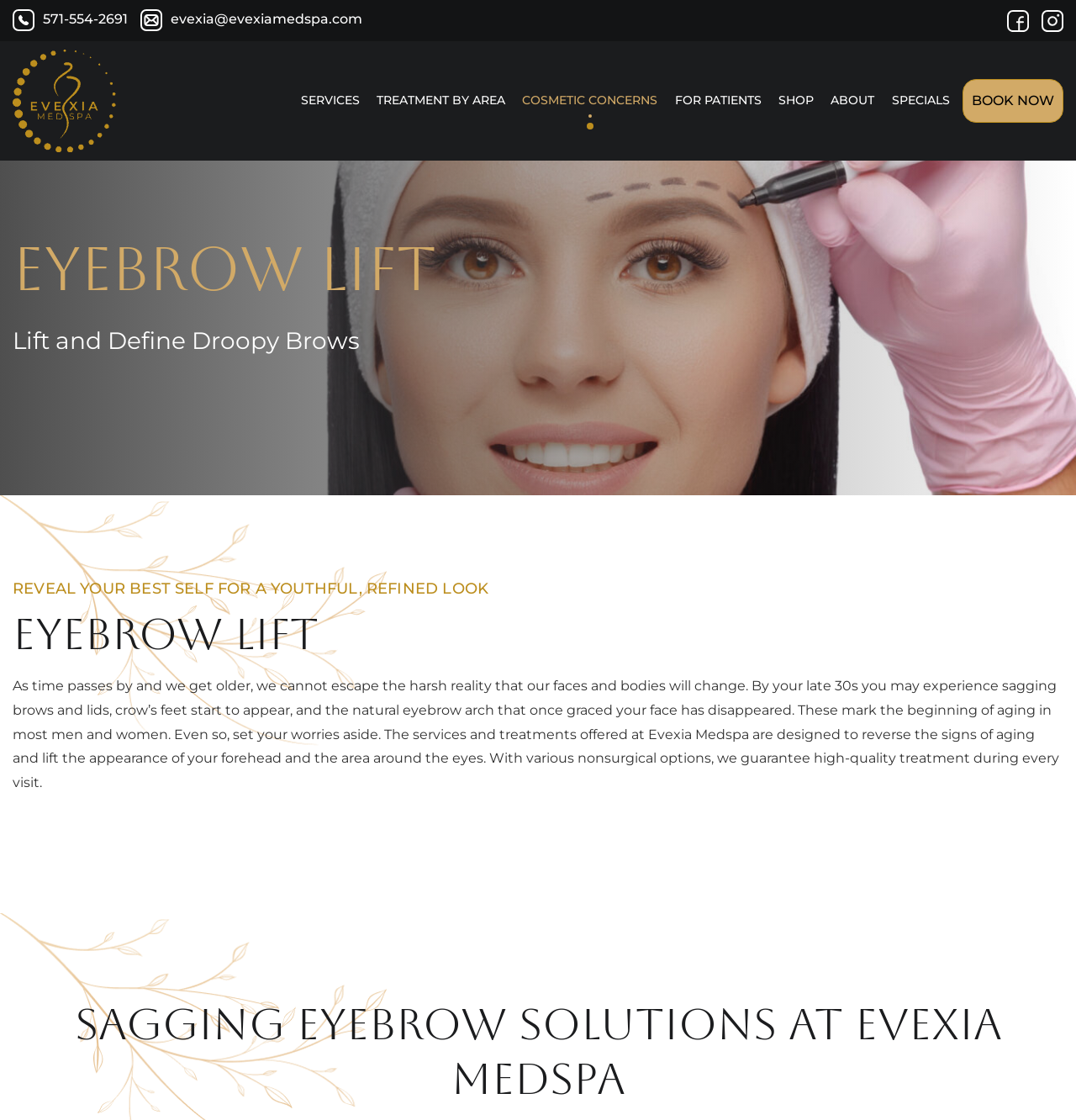Could you provide the bounding box coordinates for the portion of the screen to click to complete this instruction: "Learn about services"?

[0.276, 0.063, 0.338, 0.117]